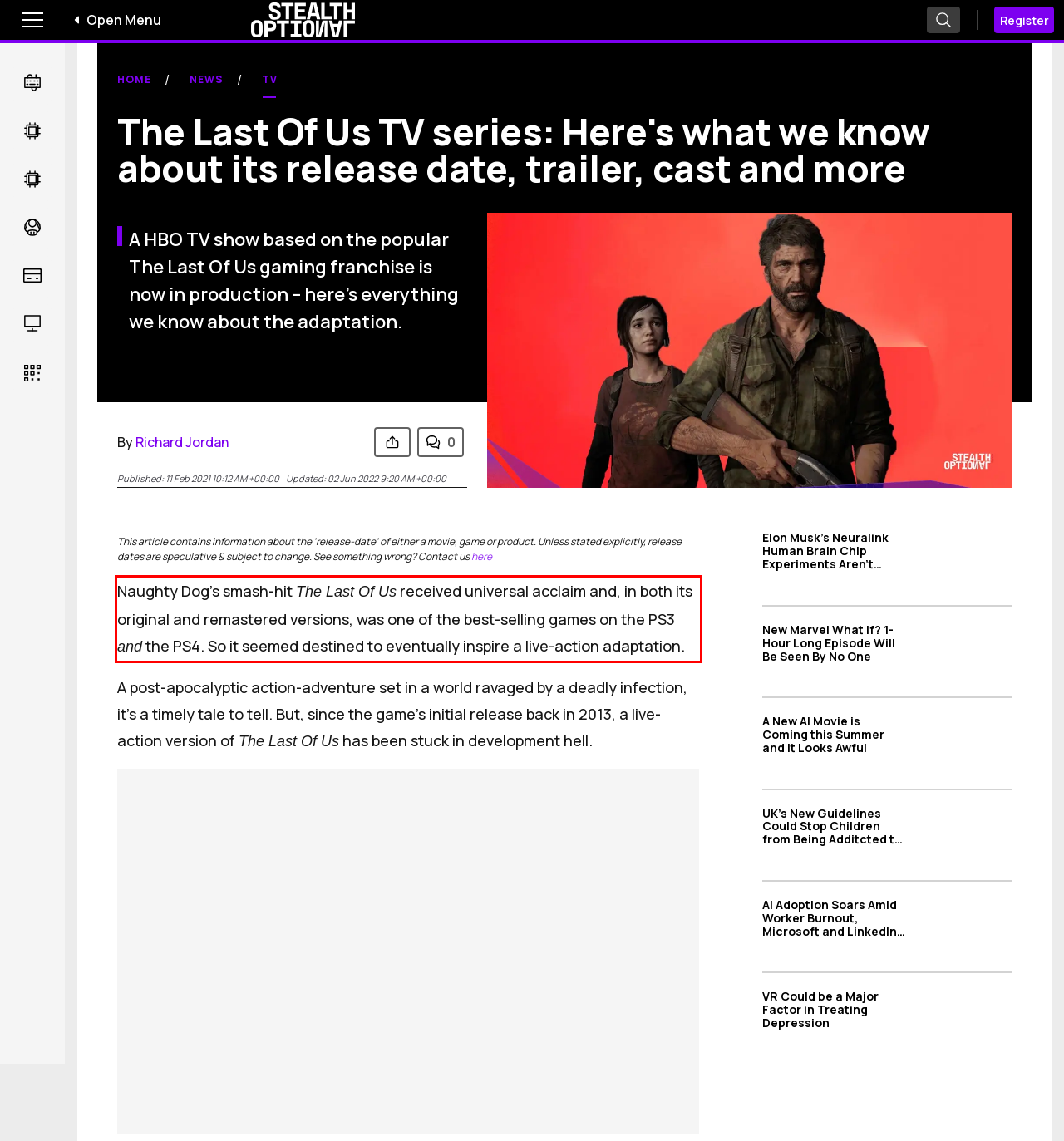Please identify and extract the text content from the UI element encased in a red bounding box on the provided webpage screenshot.

Naughty Dog’s smash-hit The Last Of Us received universal acclaim and, in both its original and remastered versions, was one of the best-selling games on the PS3 and the PS4. So it seemed destined to eventually inspire a live-action adaptation.